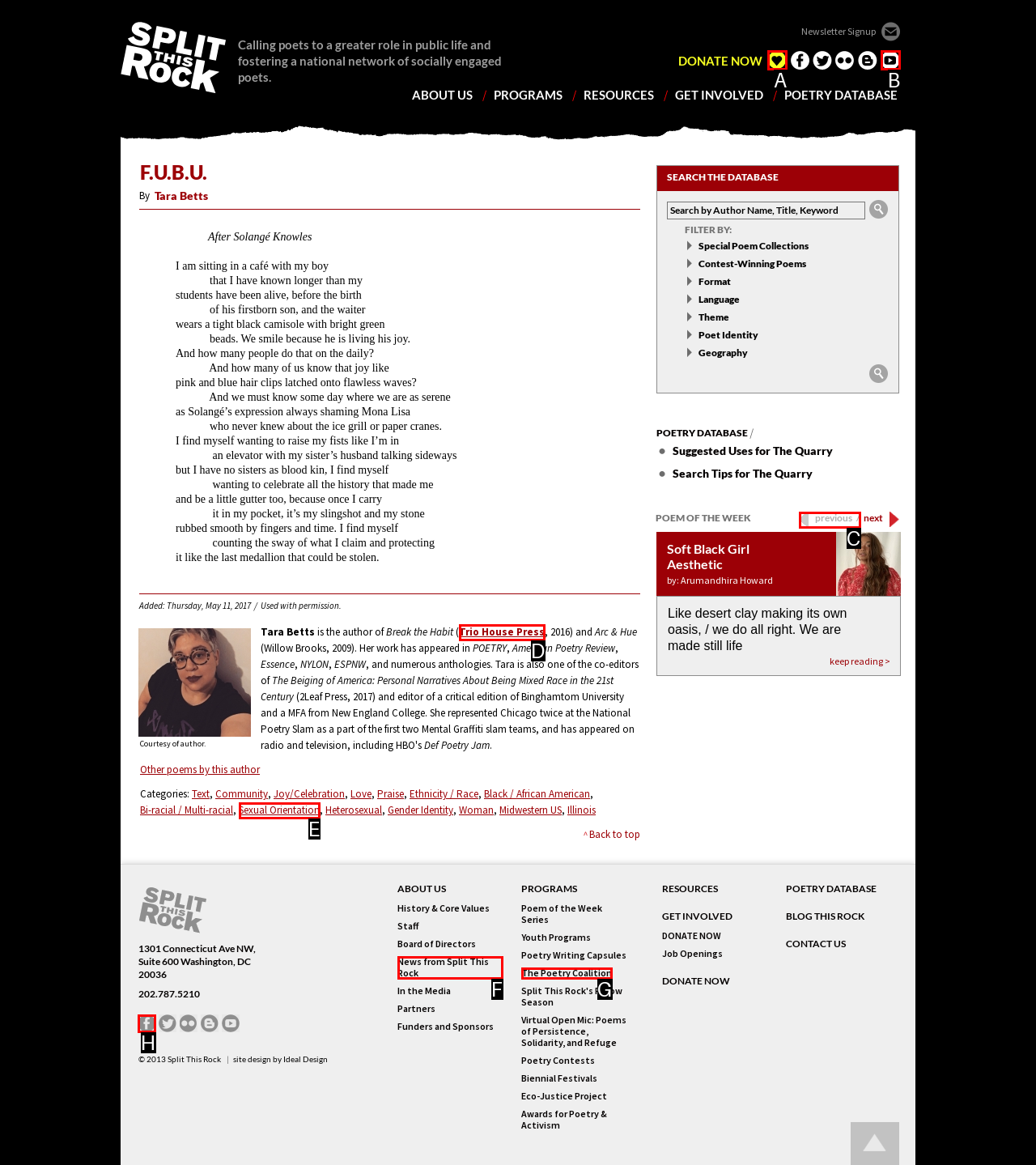To complete the task: Read more about the author of Break the Habit, select the appropriate UI element to click. Respond with the letter of the correct option from the given choices.

D